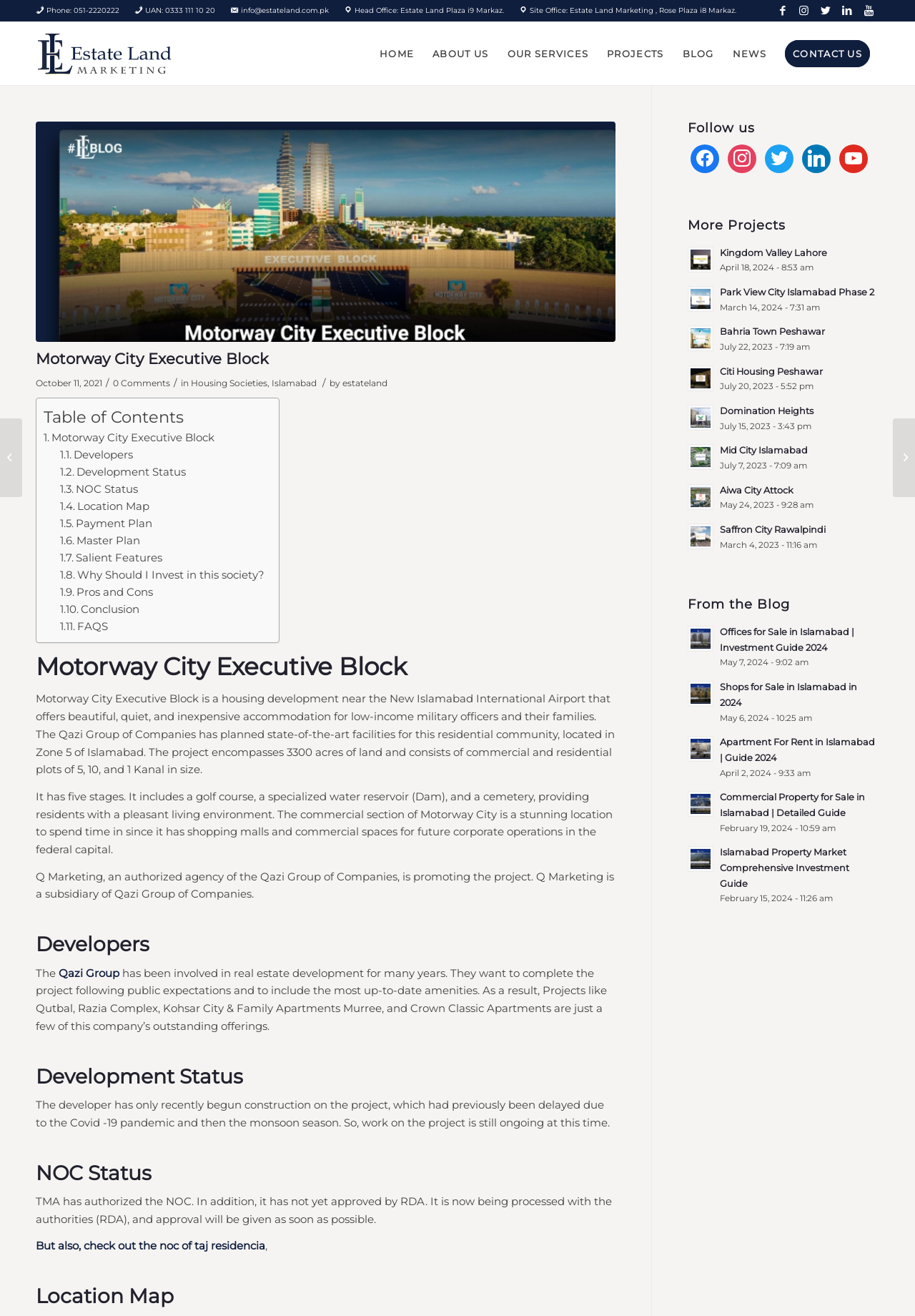Show me the bounding box coordinates of the clickable region to achieve the task as per the instruction: "View Motorway City Executive Block details".

[0.039, 0.092, 0.673, 0.26]